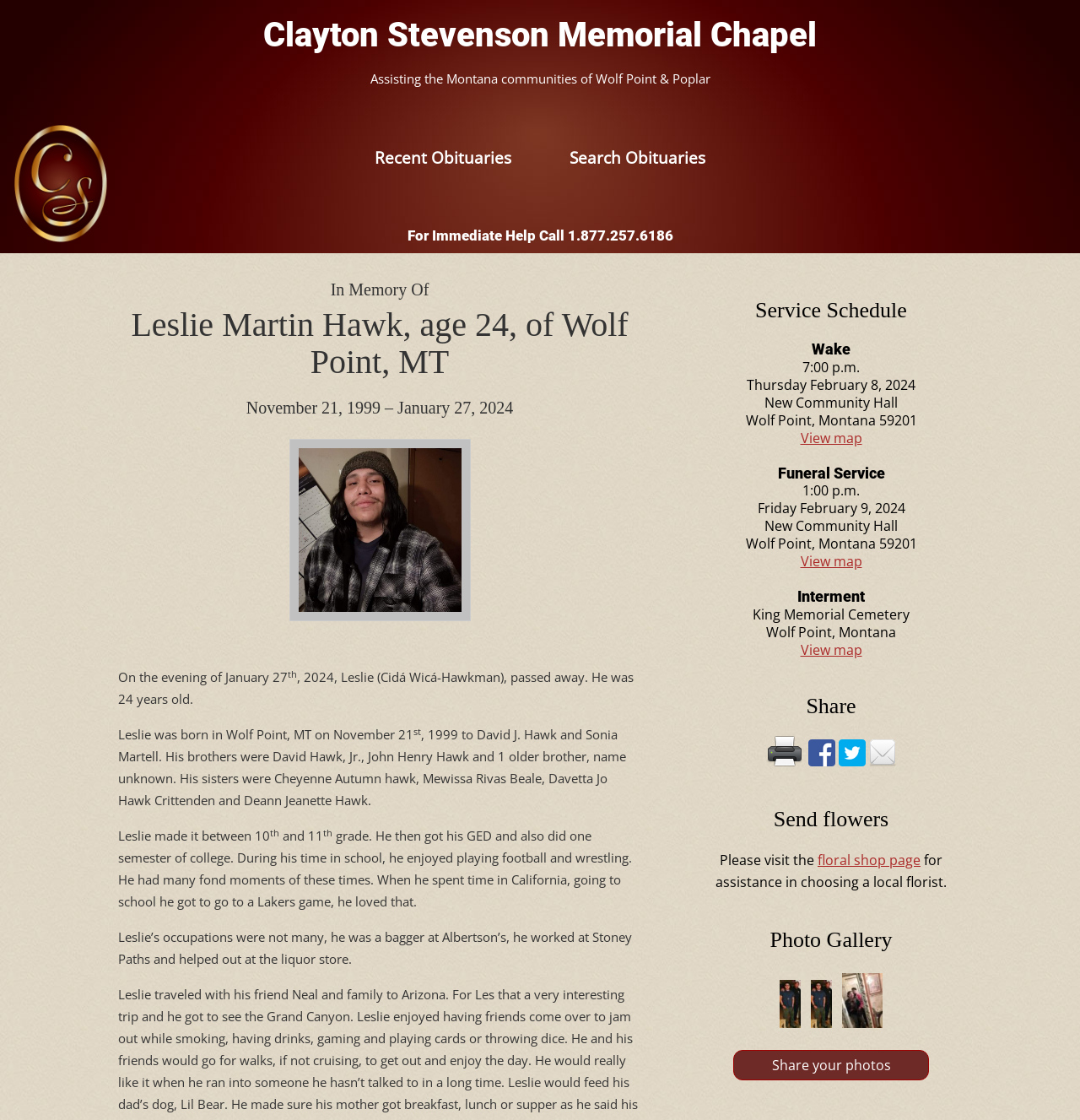What is the name of the person who passed away?
Refer to the image and respond with a one-word or short-phrase answer.

Leslie Martin Hawk